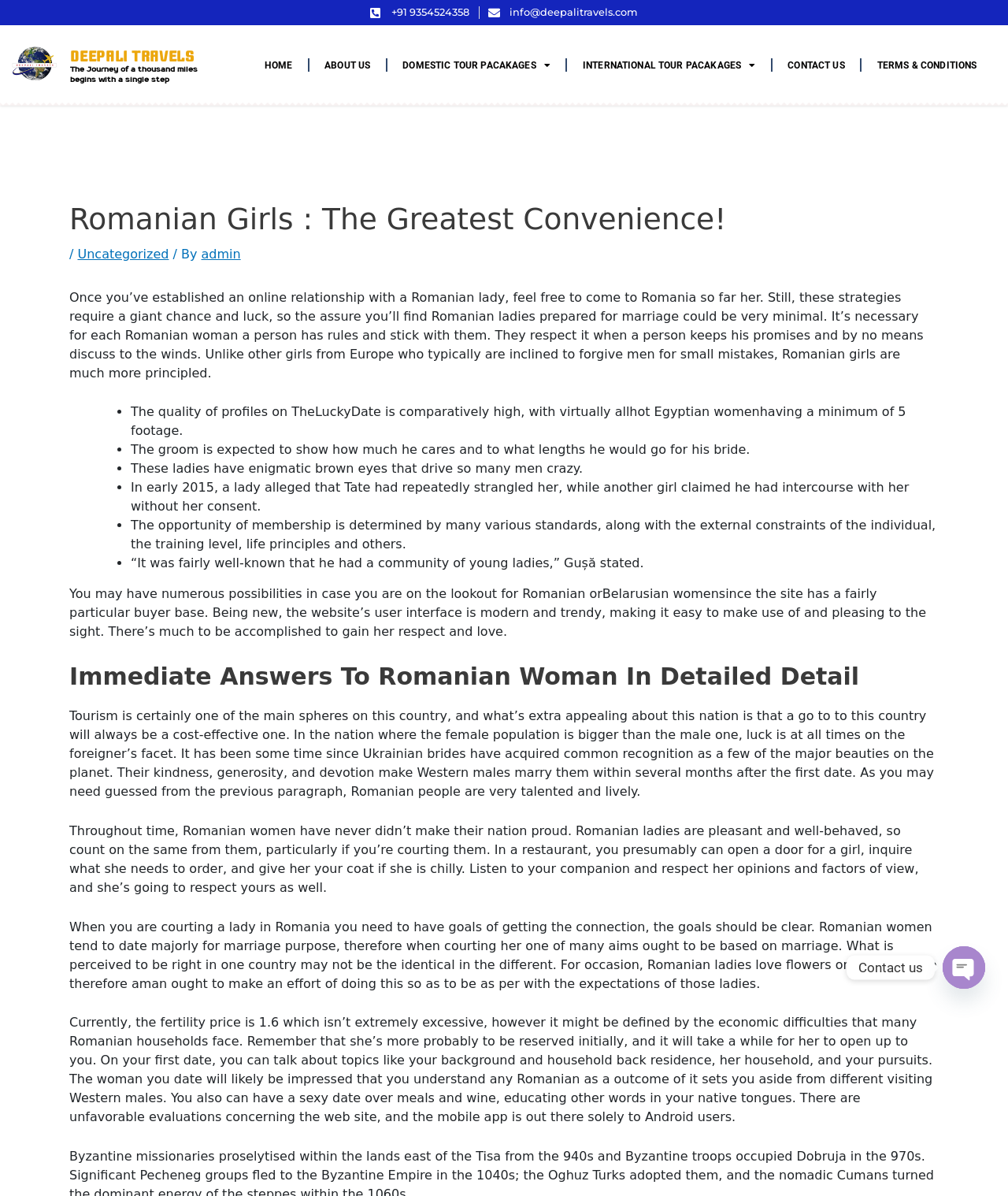Identify the bounding box coordinates of the clickable region to carry out the given instruction: "Click the 'CONTACT US' link".

[0.769, 0.045, 0.851, 0.065]